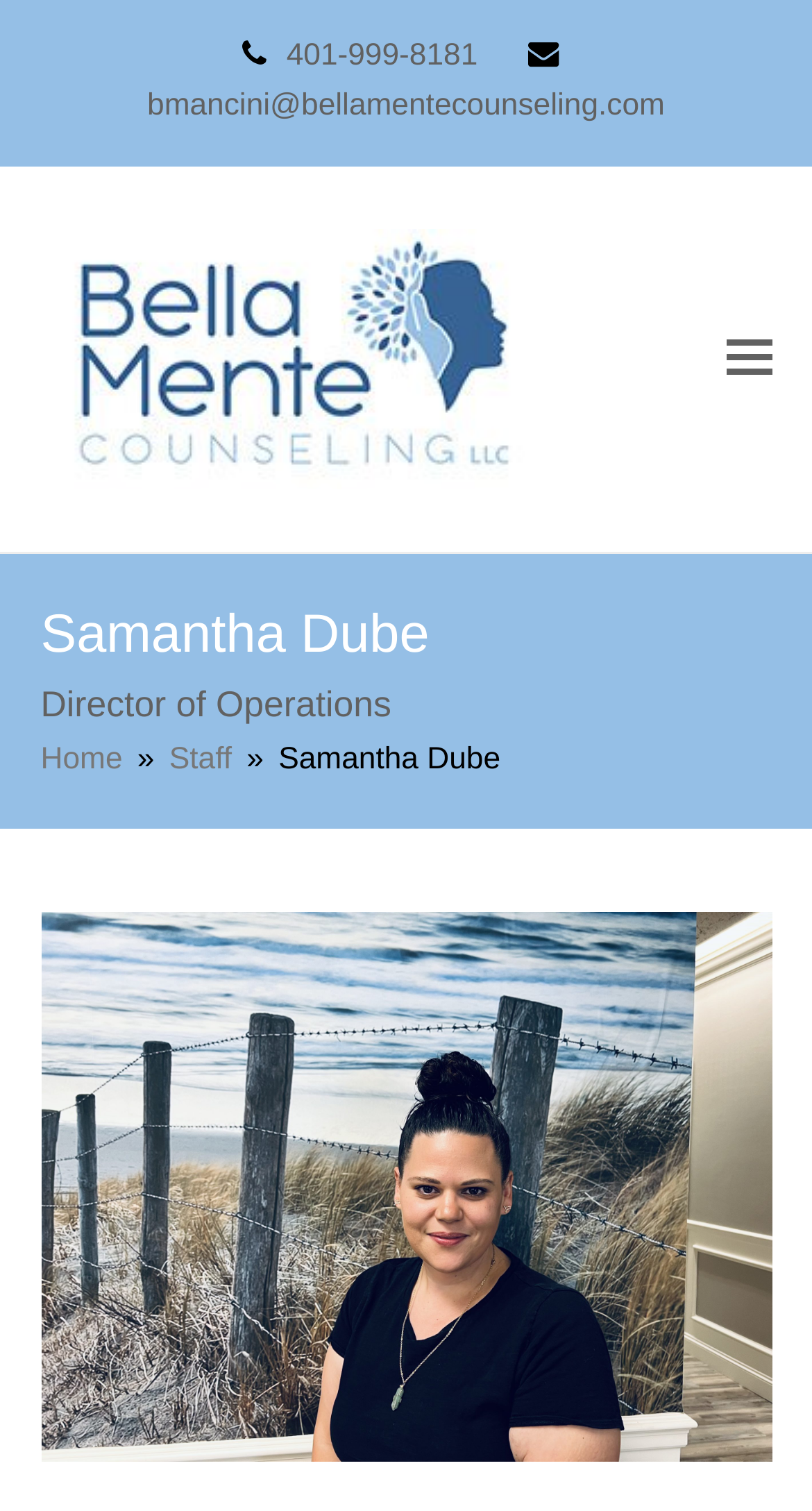Please provide a one-word or short phrase answer to the question:
What is the title of the person on the webpage?

Director of Operations